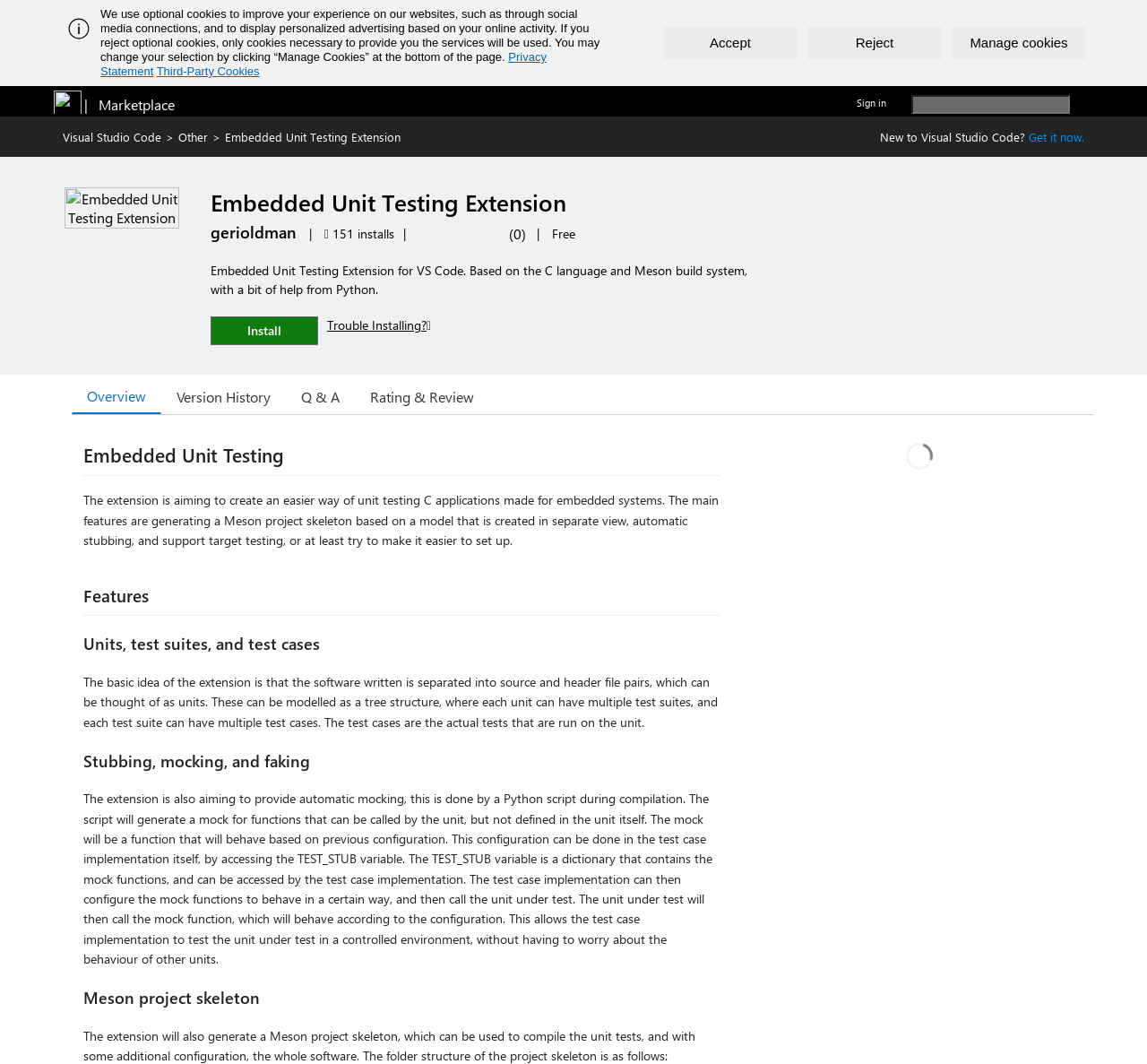Answer the question using only one word or a concise phrase: What is the name of the extension?

Embedded Unit Testing Extension